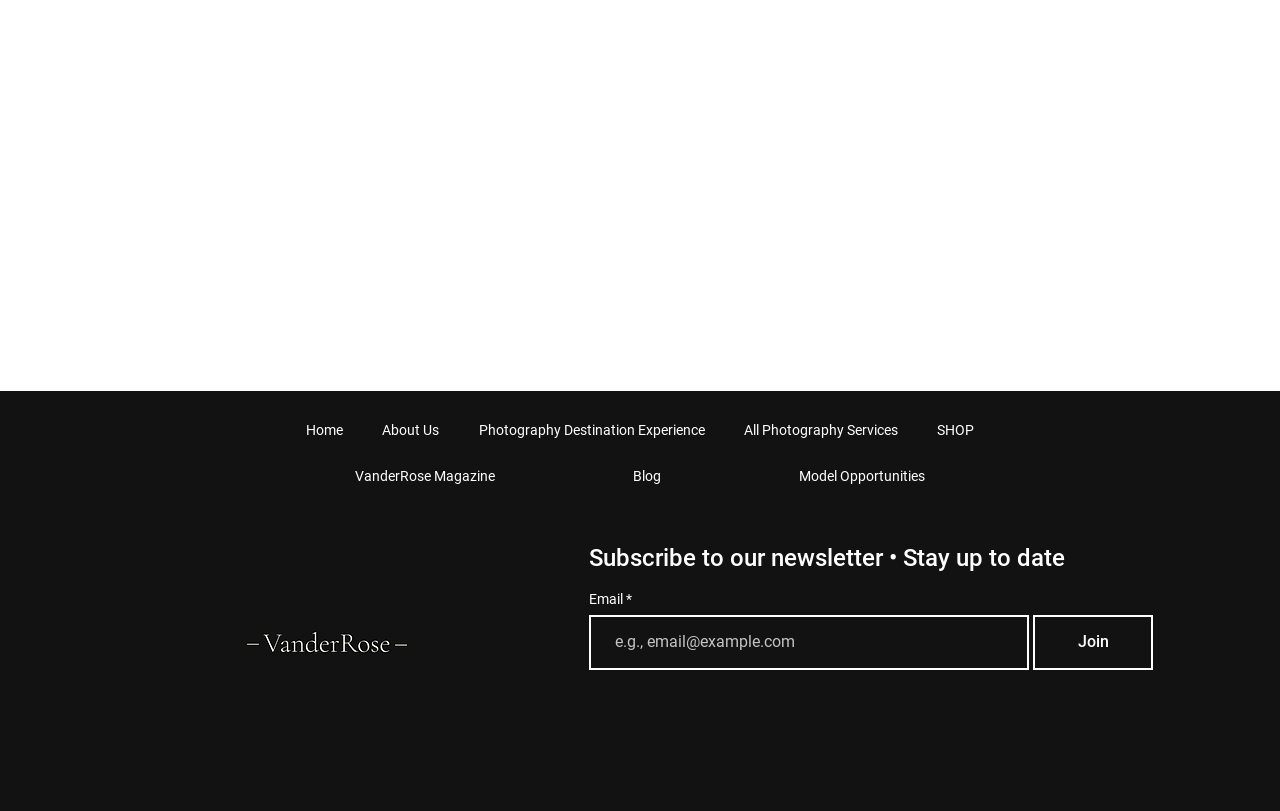Provide the bounding box coordinates for the area that should be clicked to complete the instruction: "View About Us".

[0.286, 0.508, 0.355, 0.555]